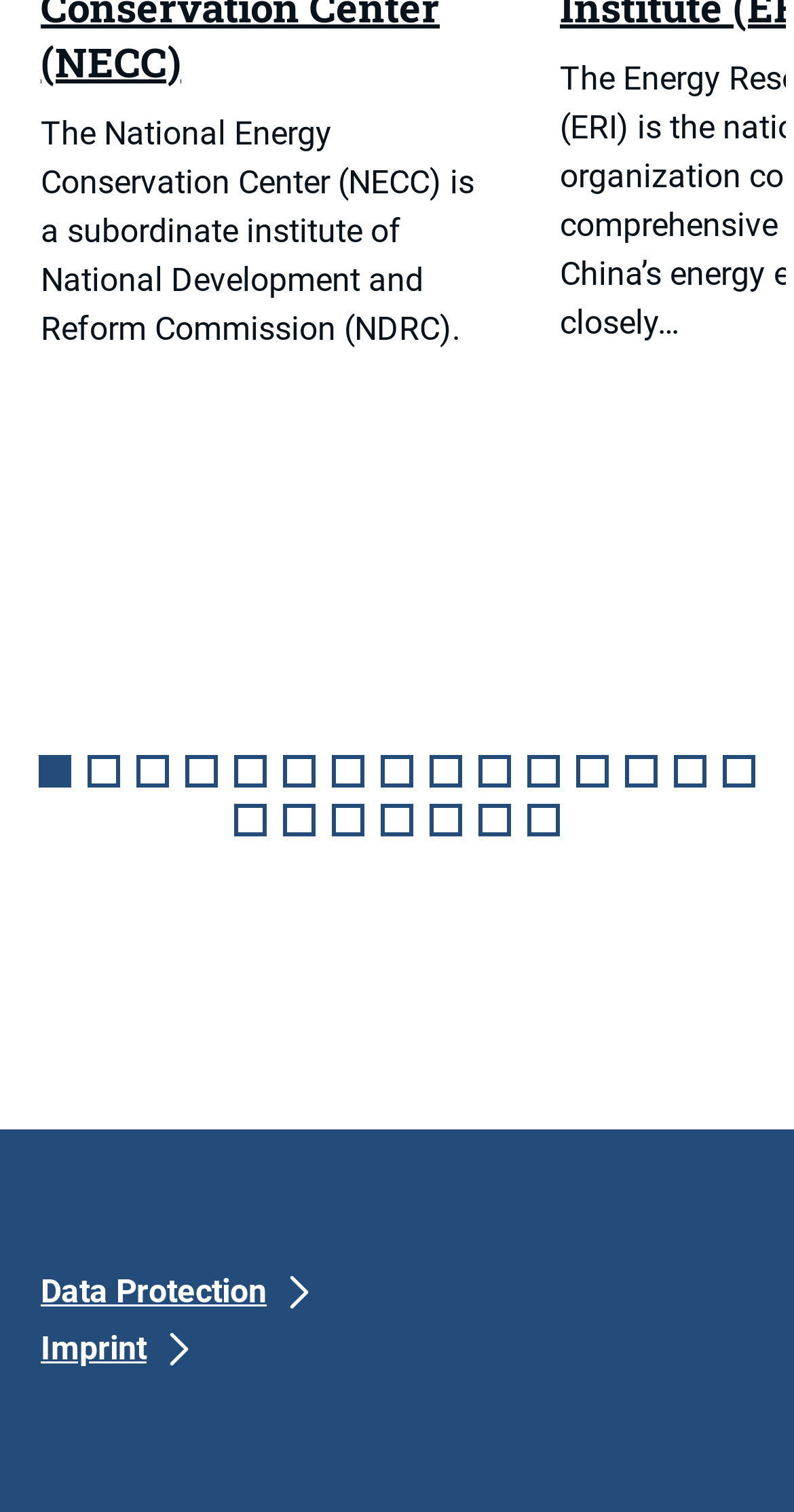Could you provide the bounding box coordinates for the portion of the screen to click to complete this instruction: "Go to slide 20"?

[0.541, 0.531, 0.582, 0.552]